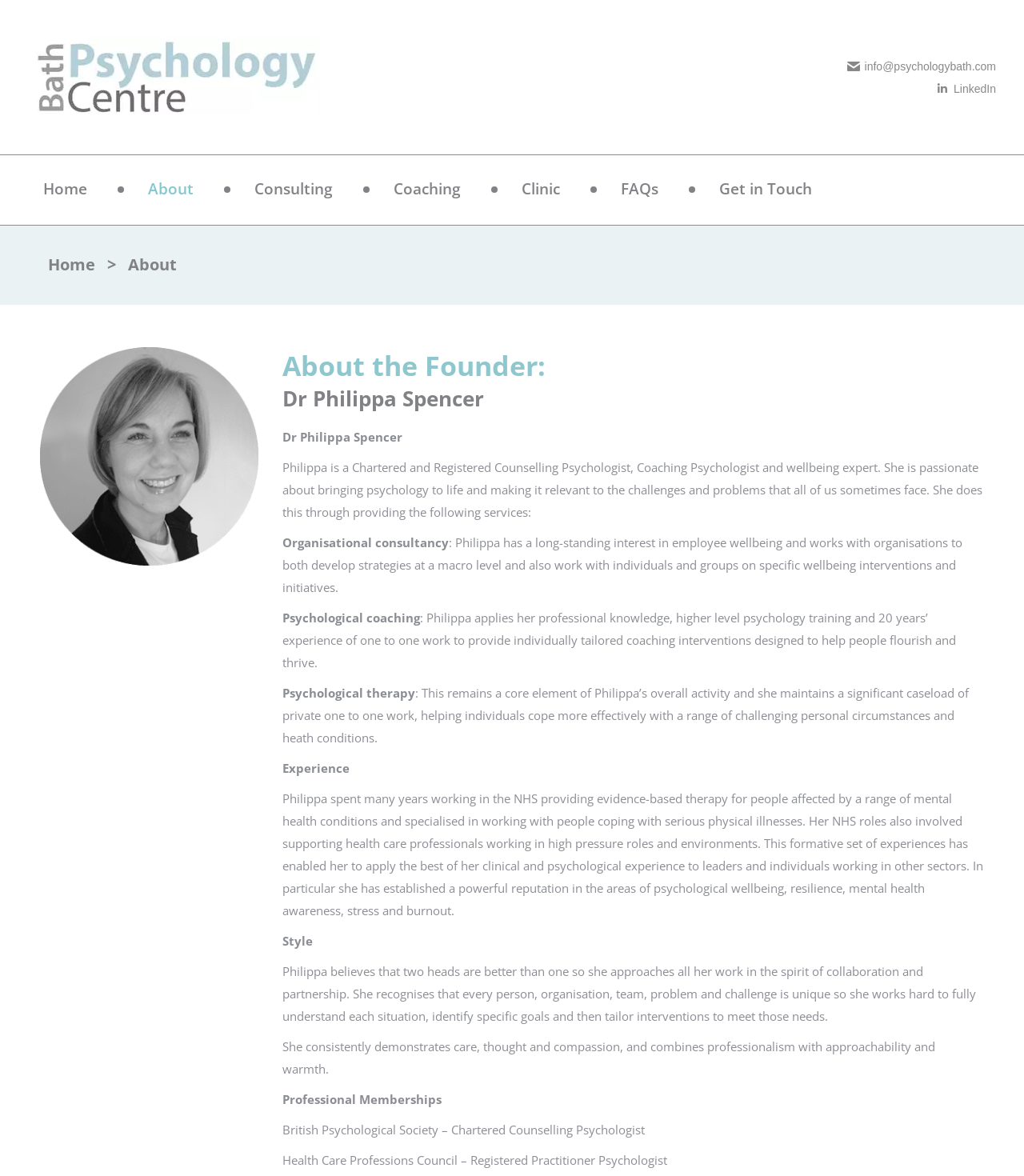What is Philippa's professional membership?
Offer a detailed and full explanation in response to the question.

I found the answer by reading the text 'Professional Memberships' and the subsequent text, which lists Philippa's professional memberships, including the British Psychological Society and the Health Care Professions Council.